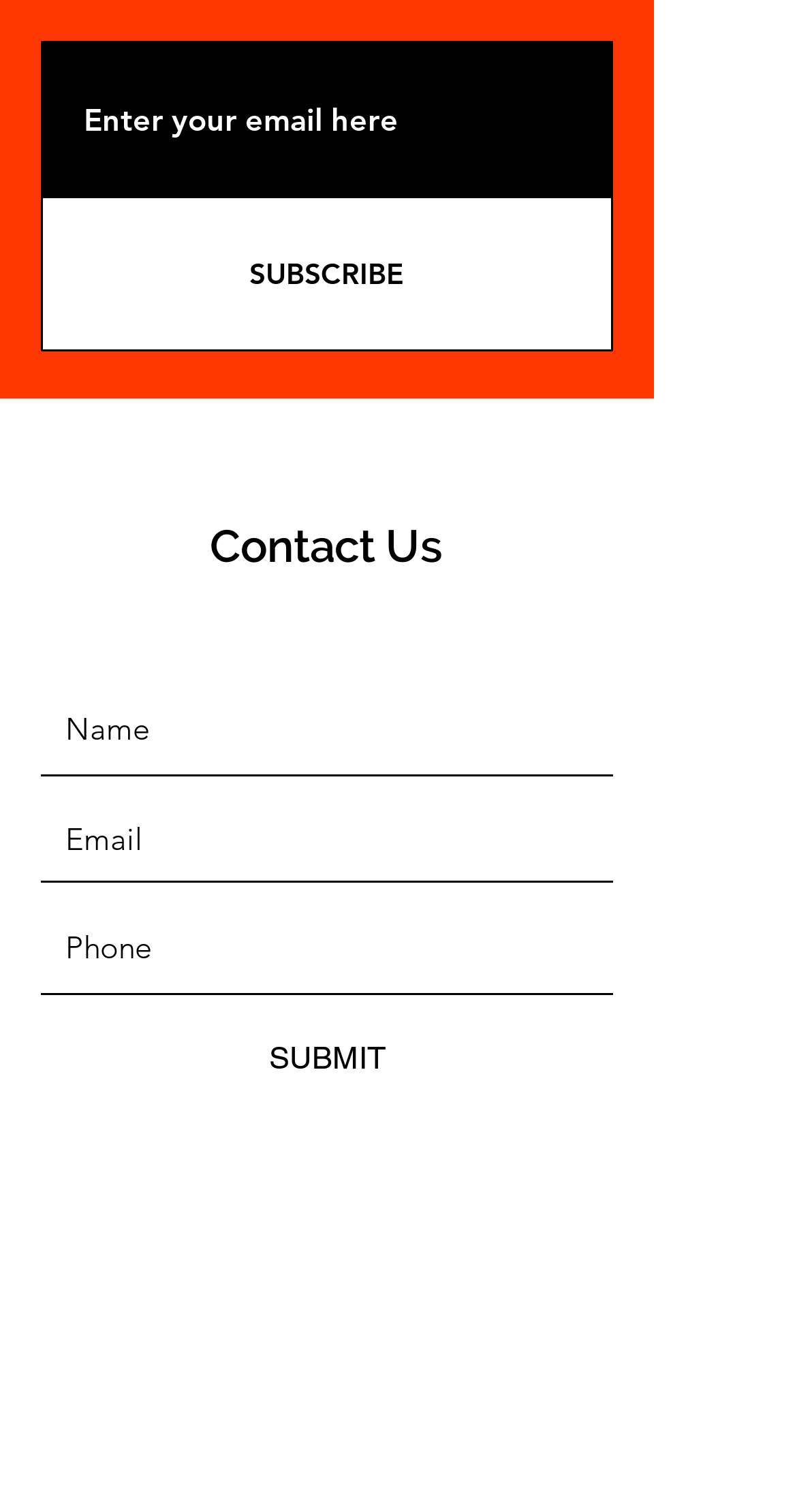How many buttons are there?
From the screenshot, supply a one-word or short-phrase answer.

2